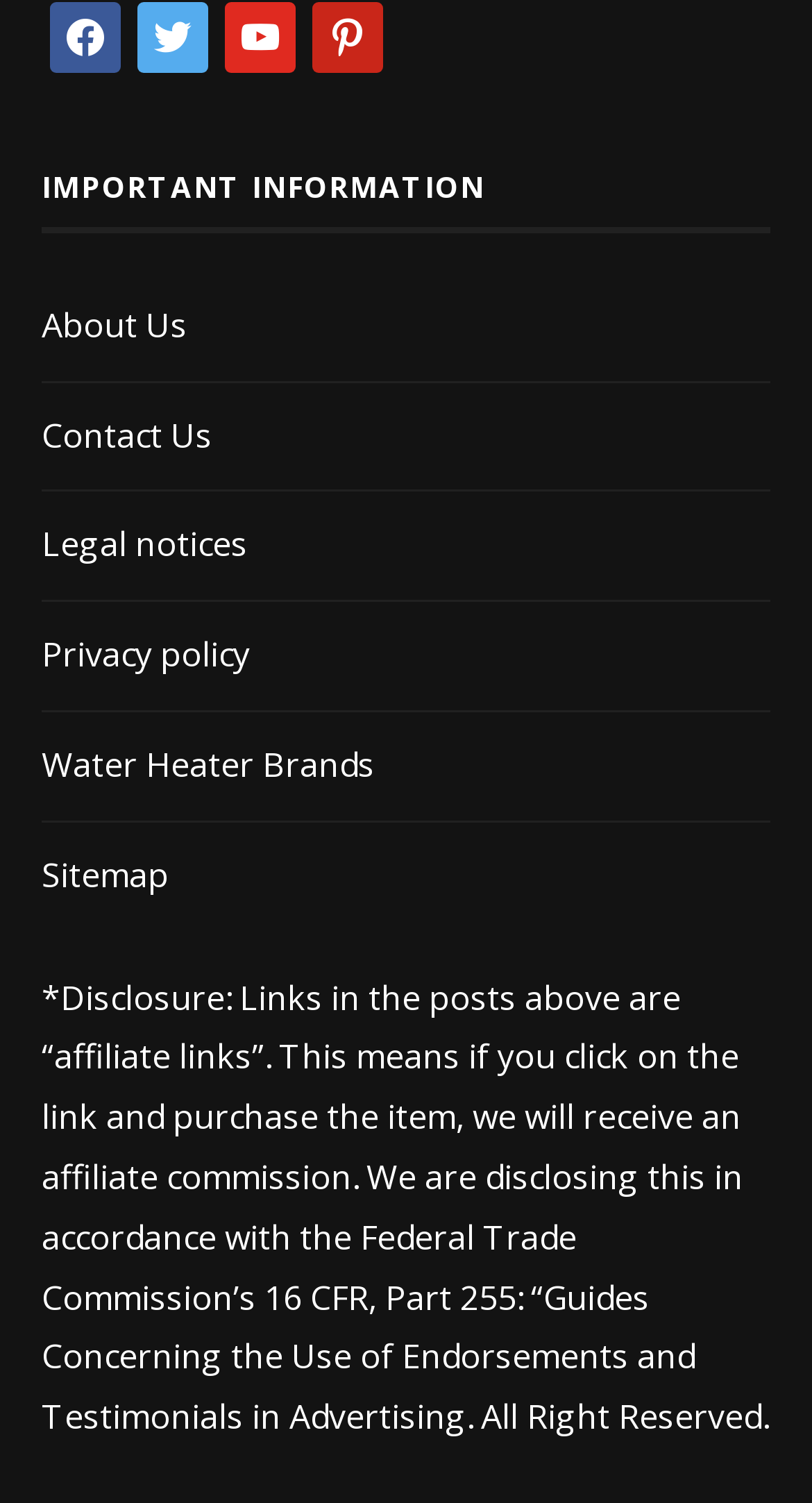Using the provided description Privacy policy, find the bounding box coordinates for the UI element. Provide the coordinates in (top-left x, top-left y, bottom-right x, bottom-right y) format, ensuring all values are between 0 and 1.

[0.051, 0.42, 0.308, 0.451]